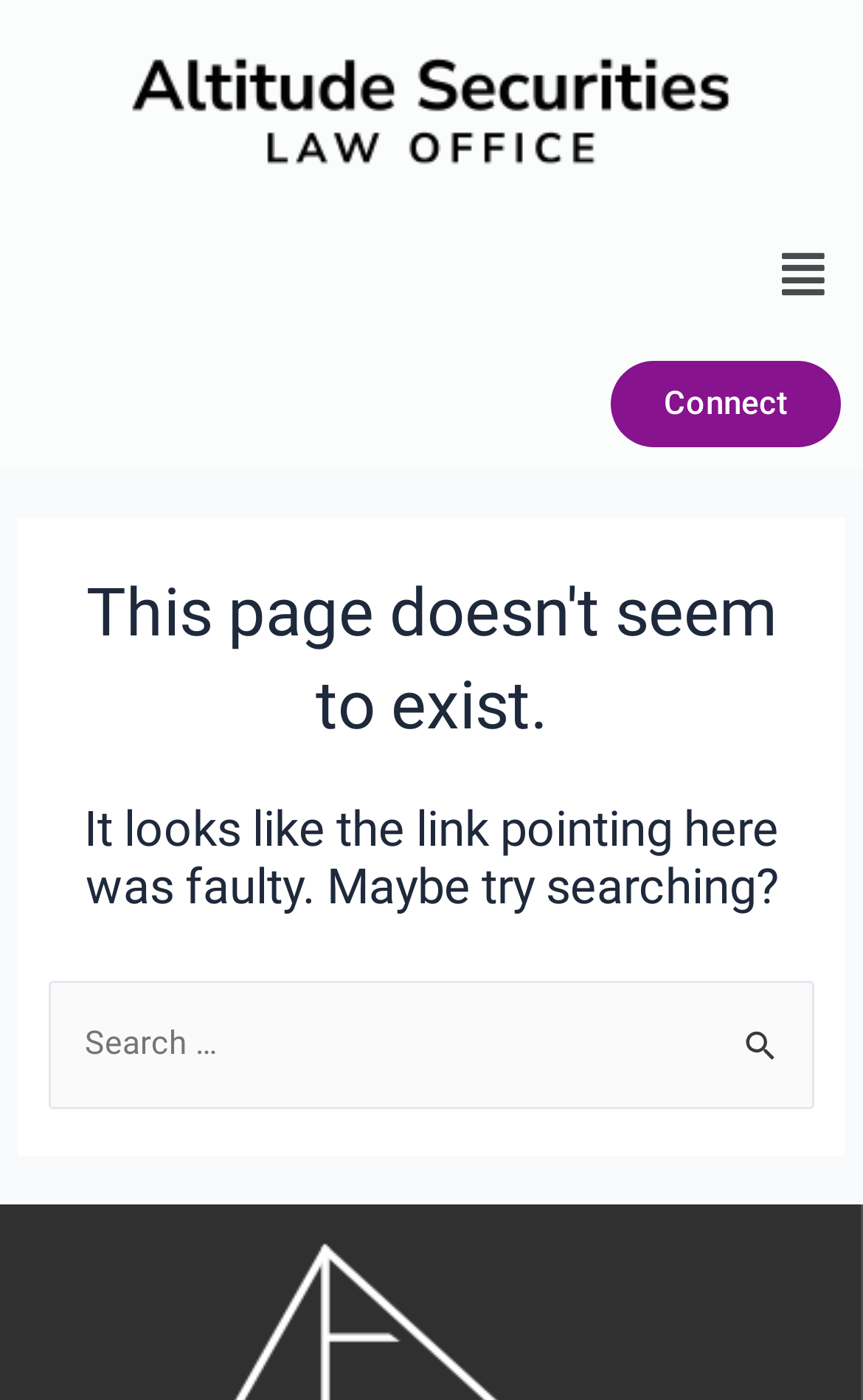Create an elaborate caption that covers all aspects of the webpage.

The webpage is a "Page not found" error page from Altitude Securities Law Office, a financial services law firm. At the top of the page, there is a link on the left side and a button with a menu icon on the right side. Below the top section, there is a header that spans almost the entire width of the page, containing a heading that reads "This page doesn't seem to exist." 

Below the header, there is another heading that says "It looks like the link pointing here was faulty. Maybe try searching?" This heading is followed by a search bar that occupies most of the page width. The search bar has a label "Search for:" on the left side and a search box where users can input their search queries. On the right side of the search box, there are two buttons: a "Search Submit" button with a magnifying glass icon and a "Search" button.